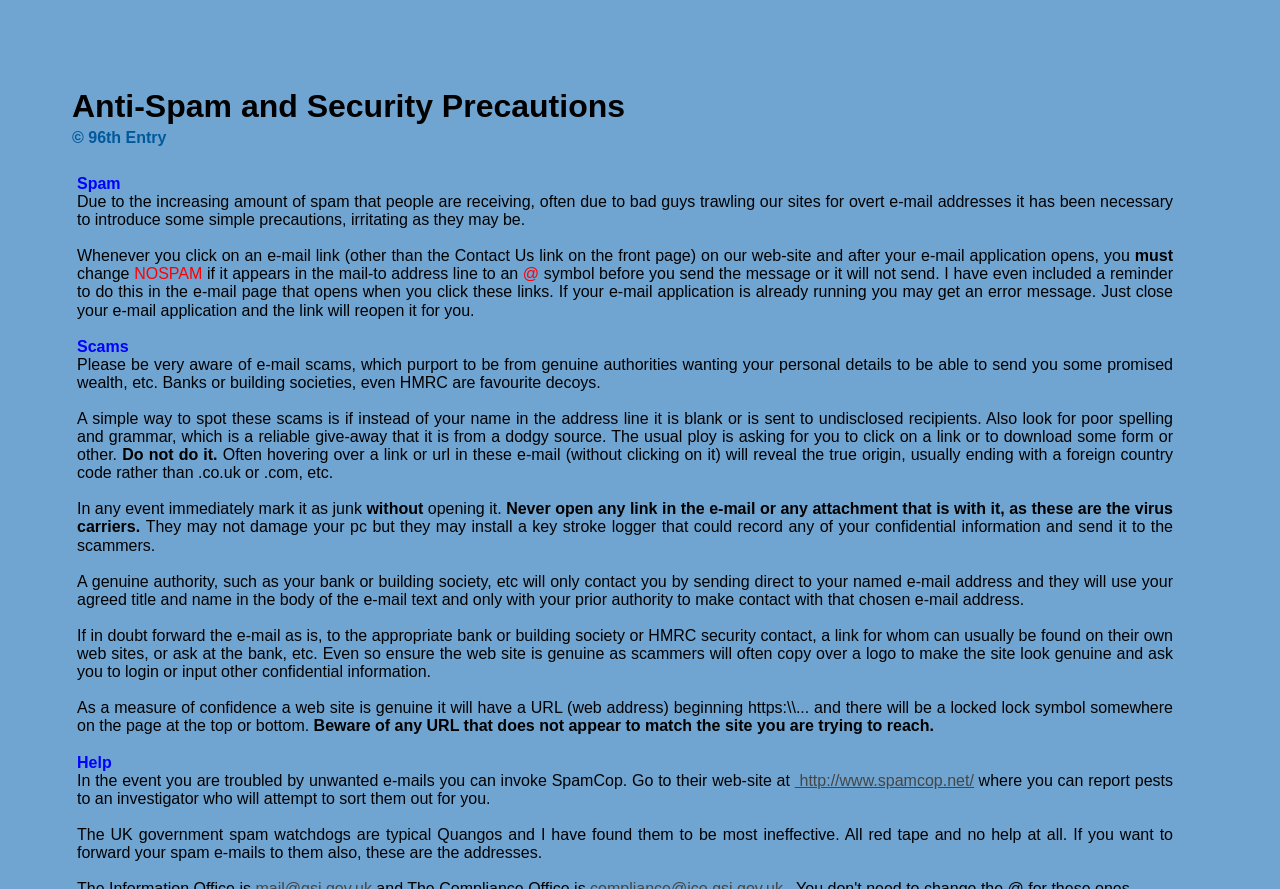Offer an extensive depiction of the webpage and its key elements.

This webpage is about the 96th Entry RAF Halton, an association of RAF Aircraft Apprentices who started their careers at No 1 School of Technical Training. The page is focused on providing information about anti-spam and security precautions.

At the top of the page, there is a heading "Anti-Spam and Security Precautions" followed by a copyright notice "© 96th Entry". Below this, there is a block of text explaining the need for anti-spam precautions due to the increasing amount of spam emails.

The page then provides instructions on how to handle email links on the website, including changing "NOSPAM" to "@" in the email address line before sending a message. There is also a reminder to be aware of email scams, which often purport to be from genuine authorities asking for personal details.

The page lists several ways to spot these scams, including checking the address line for blank or undisclosed recipients, poor spelling and grammar, and hovering over links to reveal the true origin. It advises users not to open any links or attachments in suspicious emails and to mark them as junk immediately.

The page also provides information on how to verify the authenticity of emails from genuine authorities, such as banks or building societies, and how to forward suspicious emails to the appropriate security contacts. Additionally, it explains the importance of ensuring a website is genuine by checking the URL and looking for a locked lock symbol.

At the bottom of the page, there is a section on "Help" with a link to SpamCop, a website where users can report unwanted emails. Finally, there is a note about the UK government's spam watchdogs, which the author finds to be ineffective.